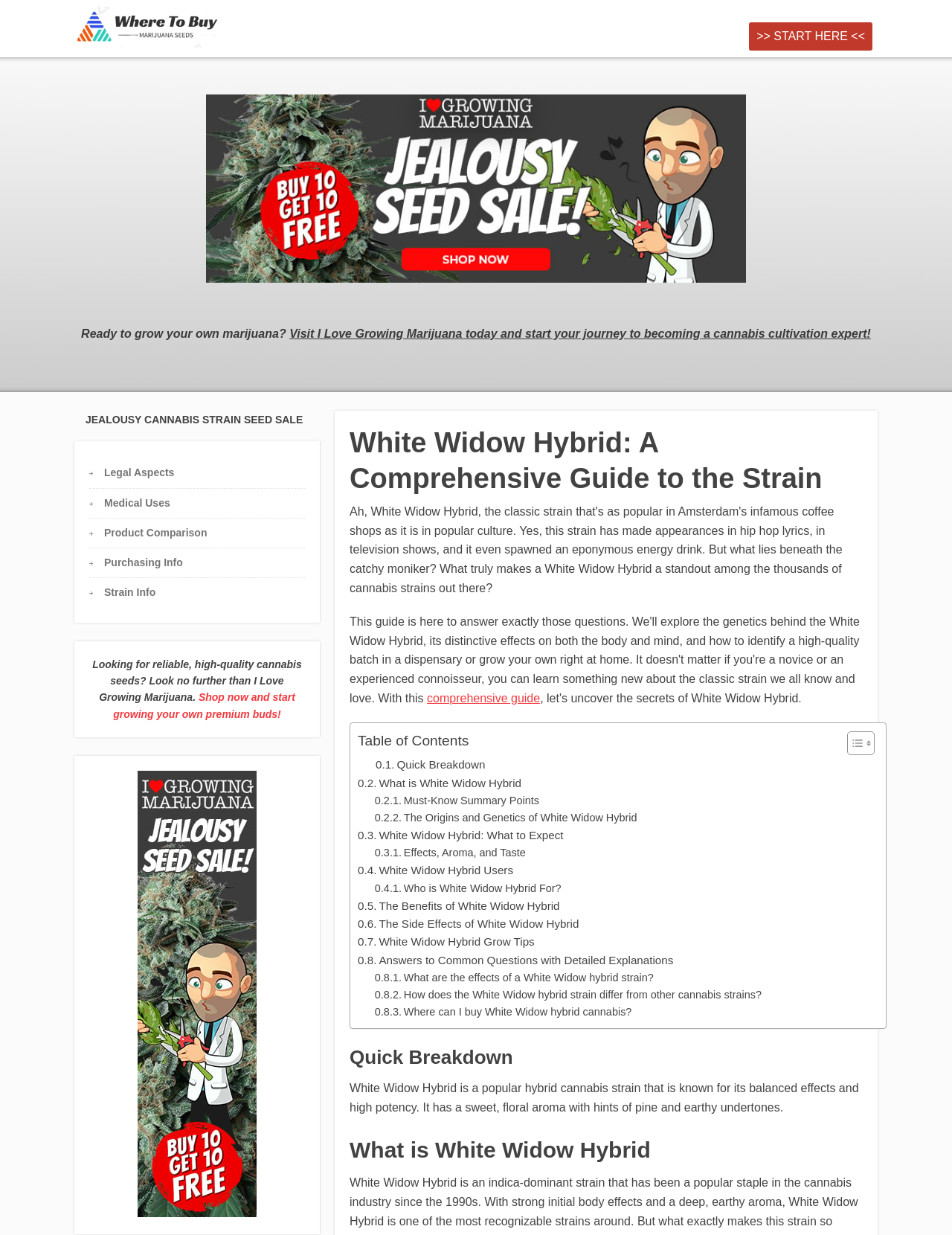From the webpage screenshot, identify the region described by Toggle. Provide the bounding box coordinates as (top-left x, top-left y, bottom-right x, bottom-right y), with each value being a floating point number between 0 and 1.

[0.878, 0.592, 0.915, 0.612]